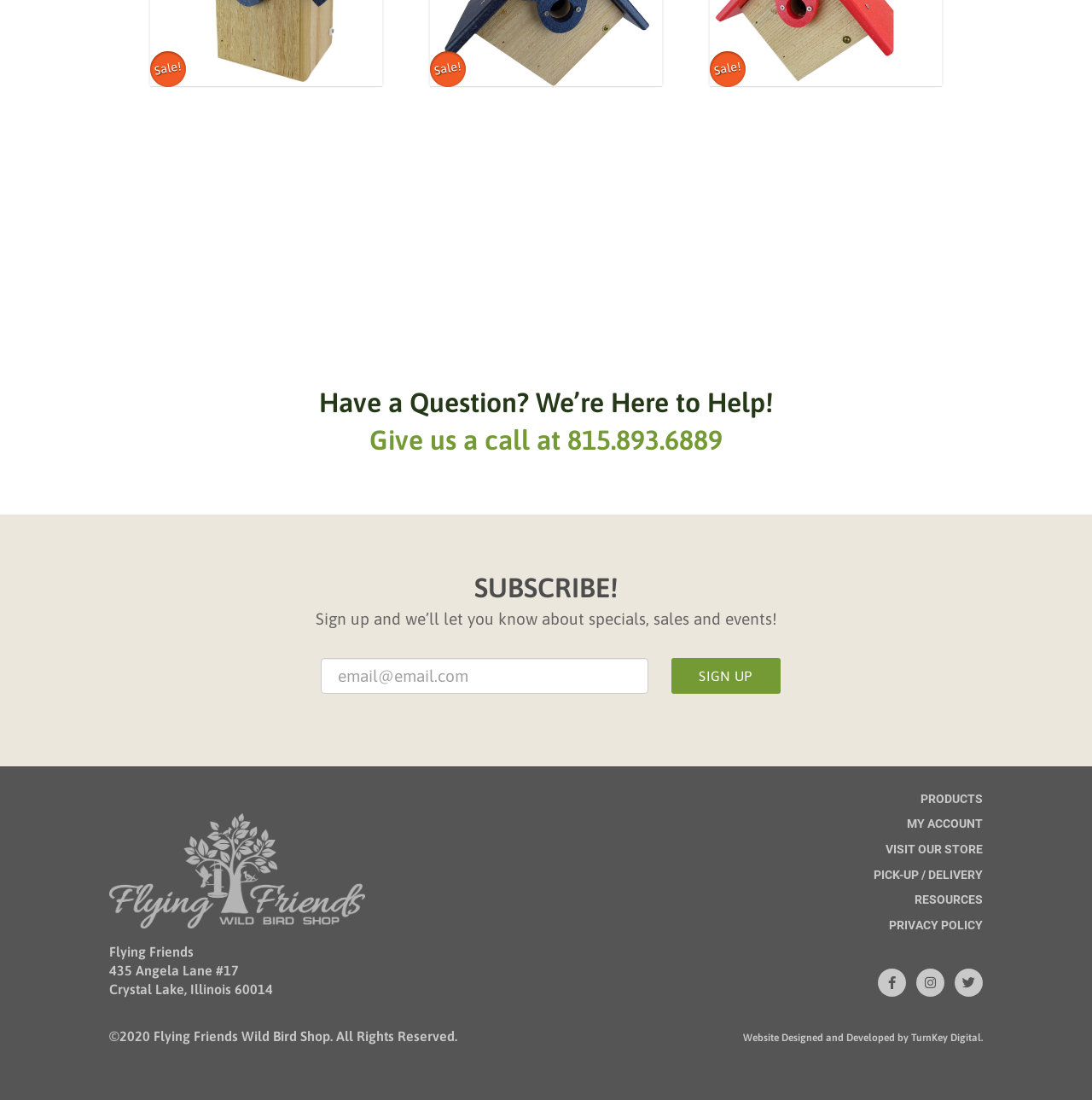Identify the bounding box coordinates for the region of the element that should be clicked to carry out the instruction: "Leave a comment". The bounding box coordinates should be four float numbers between 0 and 1, i.e., [left, top, right, bottom].

None